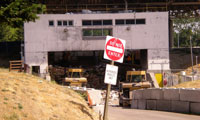What type of machinery is present in the area?
Provide a comprehensive and detailed answer to the question.

The presence of heavy machinery is mentioned in the caption, which is likely involved in the handling of junk and recyclable materials, suggesting that the machinery is used for processing and transferring waste.